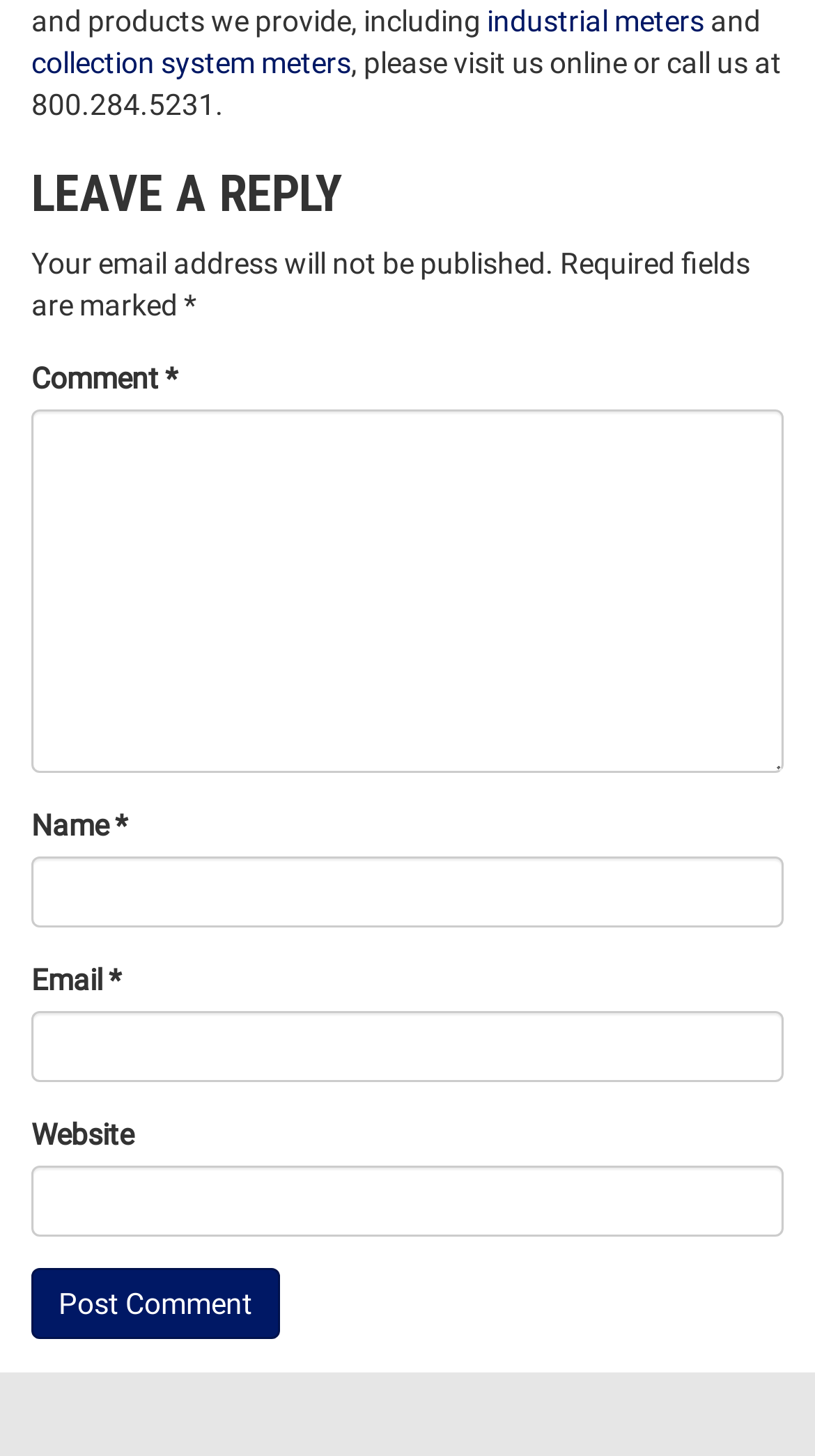Locate the bounding box coordinates of the element's region that should be clicked to carry out the following instruction: "Leave a reply". The coordinates need to be four float numbers between 0 and 1, i.e., [left, top, right, bottom].

[0.038, 0.115, 0.962, 0.153]